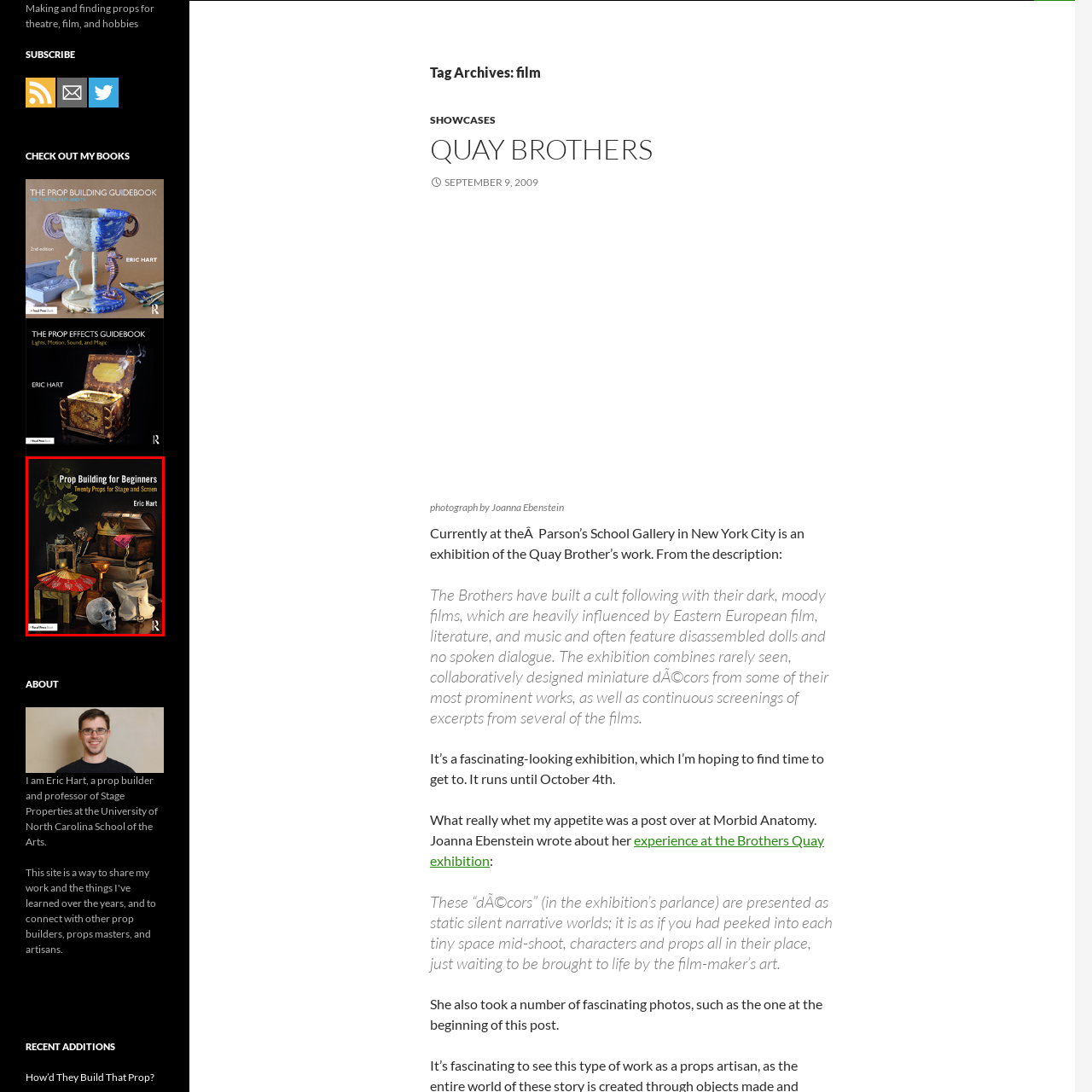Offer a meticulous description of everything depicted in the red-enclosed portion of the image.

The image showcases the cover of the book titled "Prop Building for Beginners: Twenty Props for Stage and Screen," authored by Eric Hart. The visually engaging design features an assortment of theatrical props, including a crown, a skull, and decorative fans, displayed around a rustic chest. This compelling arrangement not only highlights the creativity involved in prop making but also invites readers to explore the craft further. The book aims to serve as an essential guide for beginners interested in learning the techniques and skills necessary for constructing props used in theatrical and film productions.